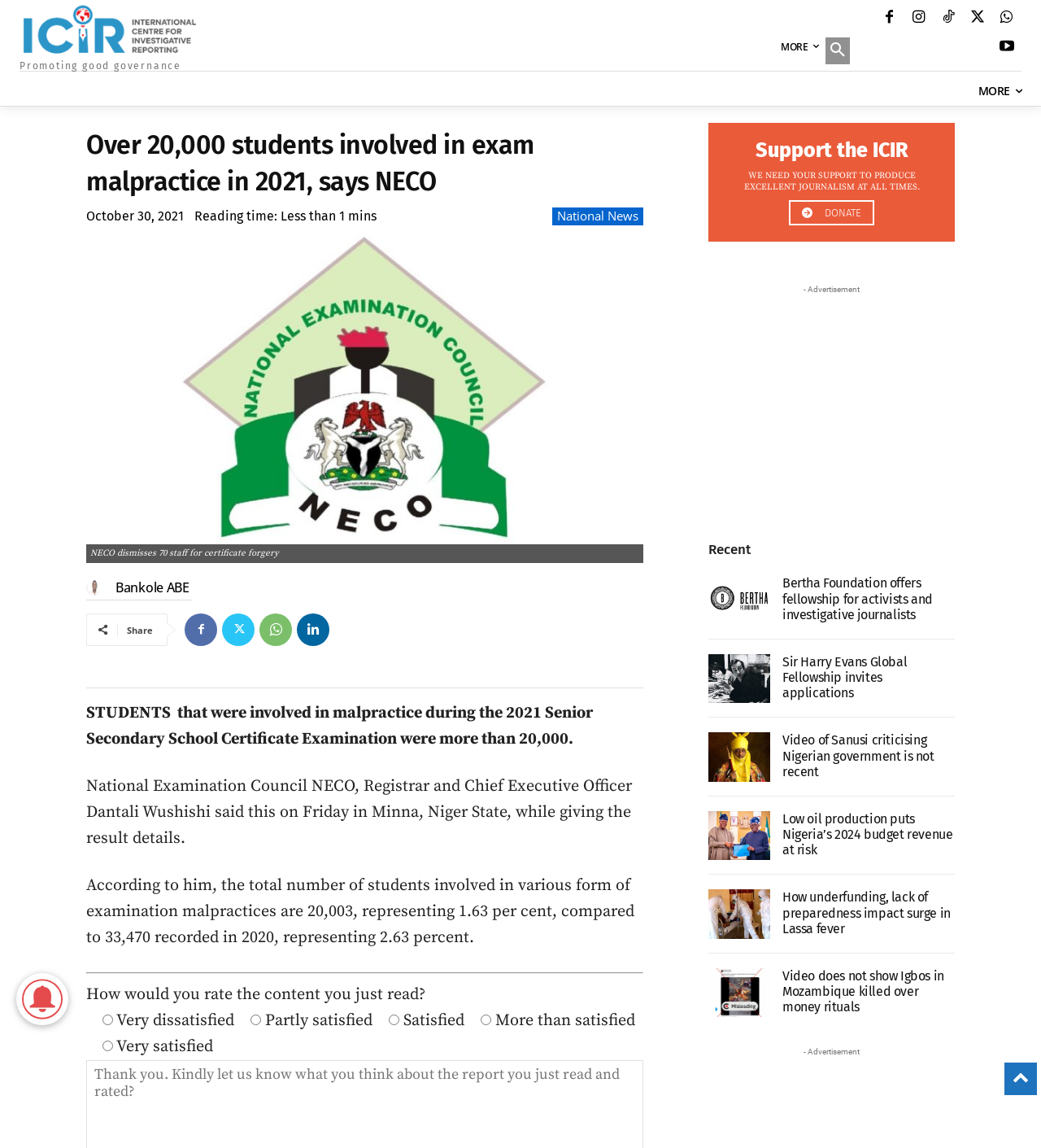Offer a meticulous description of the webpage's structure and content.

This webpage is from The ICIR, a news organization that provides breaking news, Nigerian news, entertainment, sports, business, and politics. At the top of the page, there is a logo and a search button on the right side. Below the logo, there are several links to different sections of the website, including Home, Investigations, Special Reports, News, Business/Economy, Politics/Governance, Health/Environment, Data Stories, and Conflict/Security.

The main content of the page is an article titled "Over 20,000 students involved in exam malpractice in 2021, says NECO." The article has a heading, a time stamp, and a reading time indicator. Below the heading, there is a figure with a caption. The article text is divided into several paragraphs, and there are links to related news articles and social media sharing buttons.

On the right side of the page, there is a section titled "Support the ICIR" with a call to action to donate. Below this section, there is an advertisement. Further down, there is a section titled "Recent" with links to several recent news articles.

At the bottom of the page, there are more links to recent news articles, and another advertisement. The webpage has a clean and organized layout, making it easy to navigate and find relevant information.